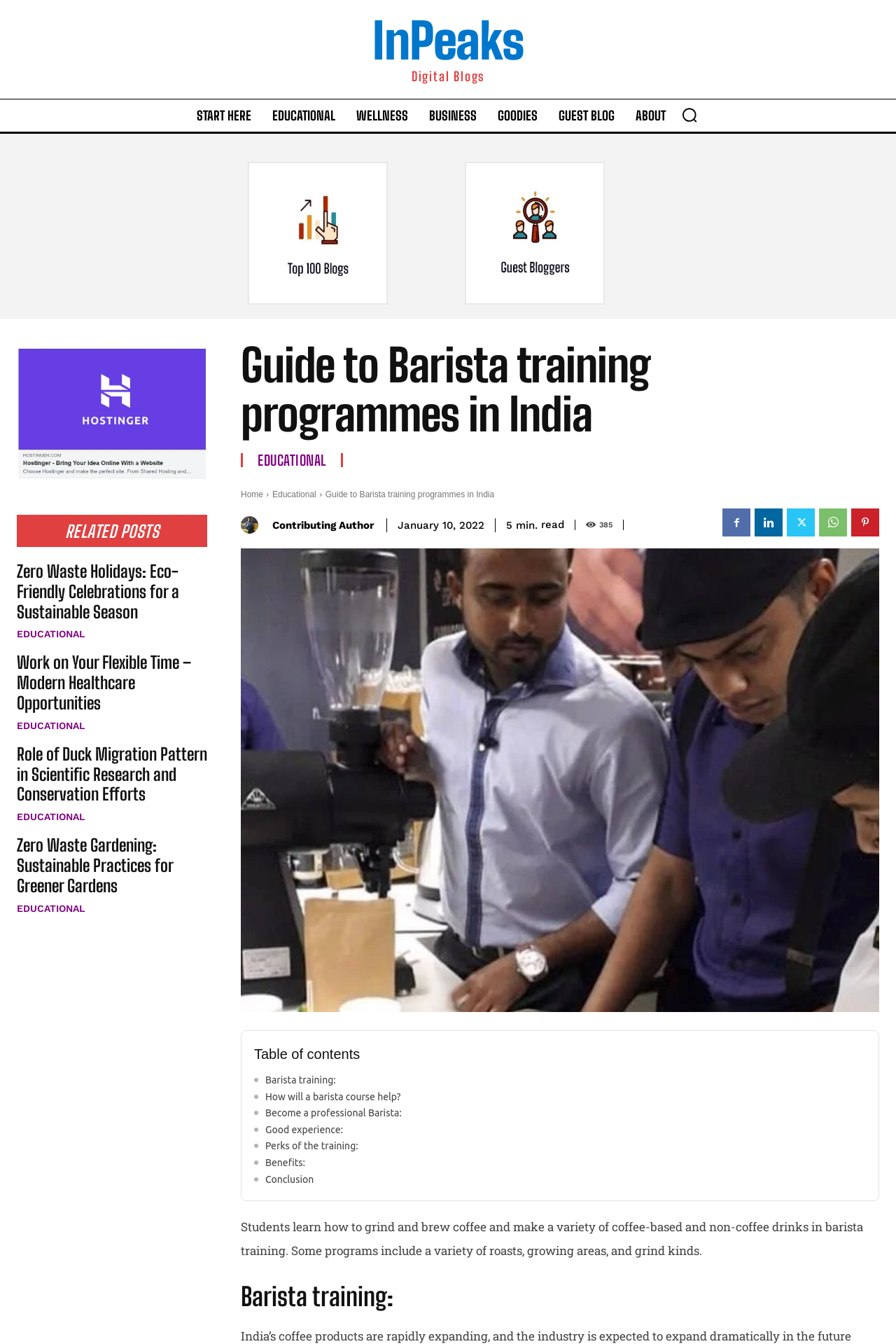Determine the bounding box coordinates for the clickable element to execute this instruction: "Search for something". Provide the coordinates as four float numbers between 0 and 1, i.e., [left, top, right, bottom].

[0.751, 0.073, 0.788, 0.098]